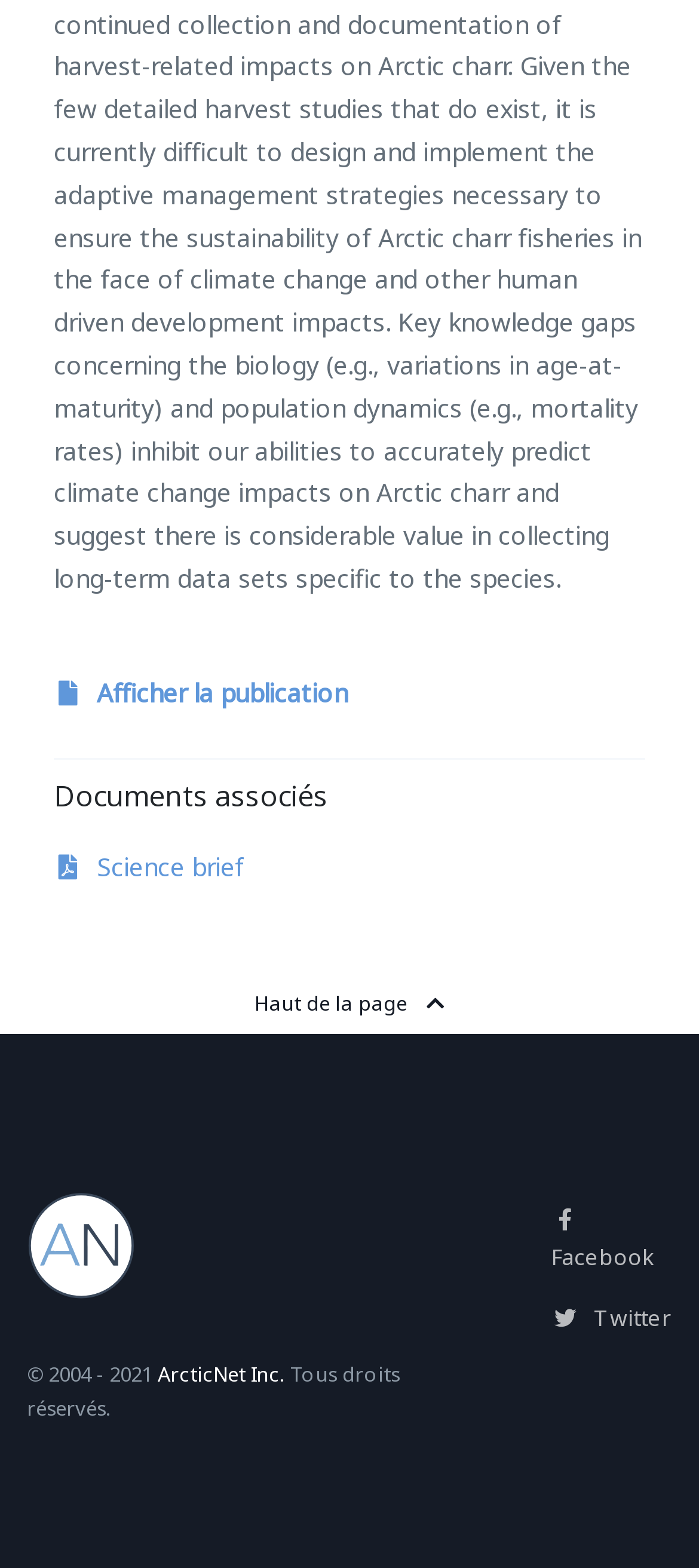Identify the bounding box for the described UI element. Provide the coordinates in (top-left x, top-left y, bottom-right x, bottom-right y) format with values ranging from 0 to 1: Afficher la publication

[0.077, 0.431, 0.497, 0.452]